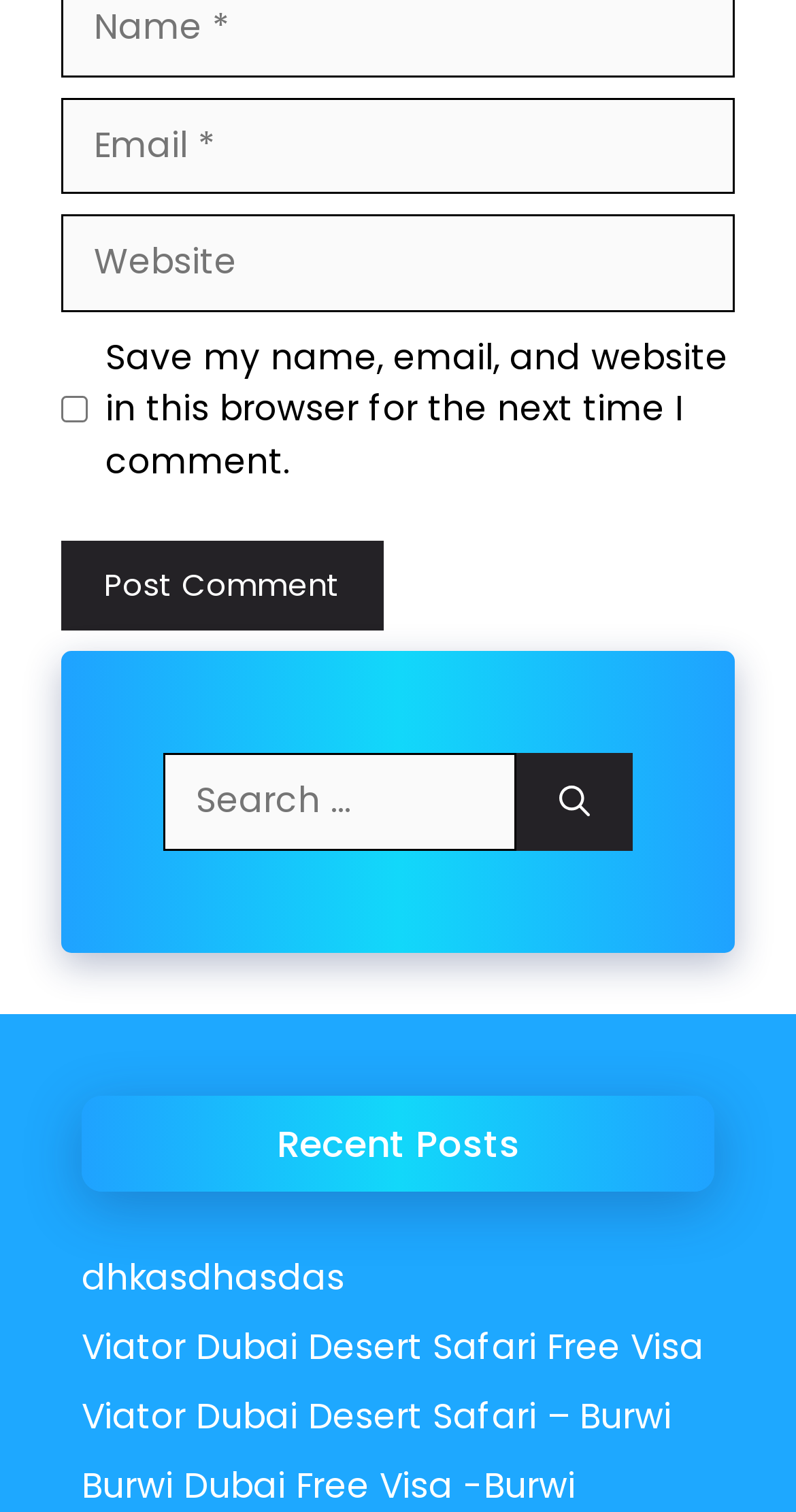Give a short answer to this question using one word or a phrase:
What is the purpose of the checkbox?

Save comment info